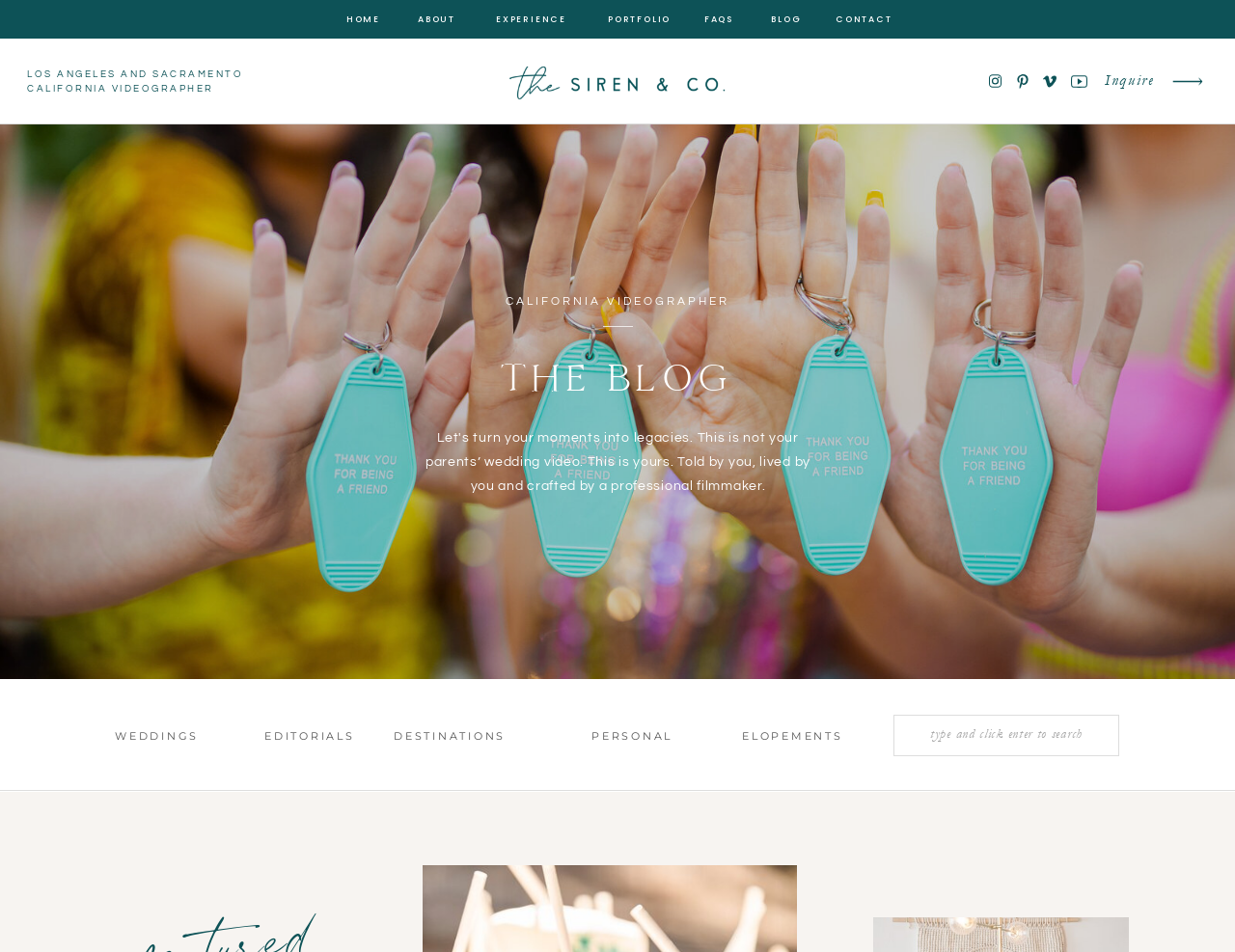Find the bounding box coordinates of the element I should click to carry out the following instruction: "go to home page".

[0.28, 0.012, 0.309, 0.03]